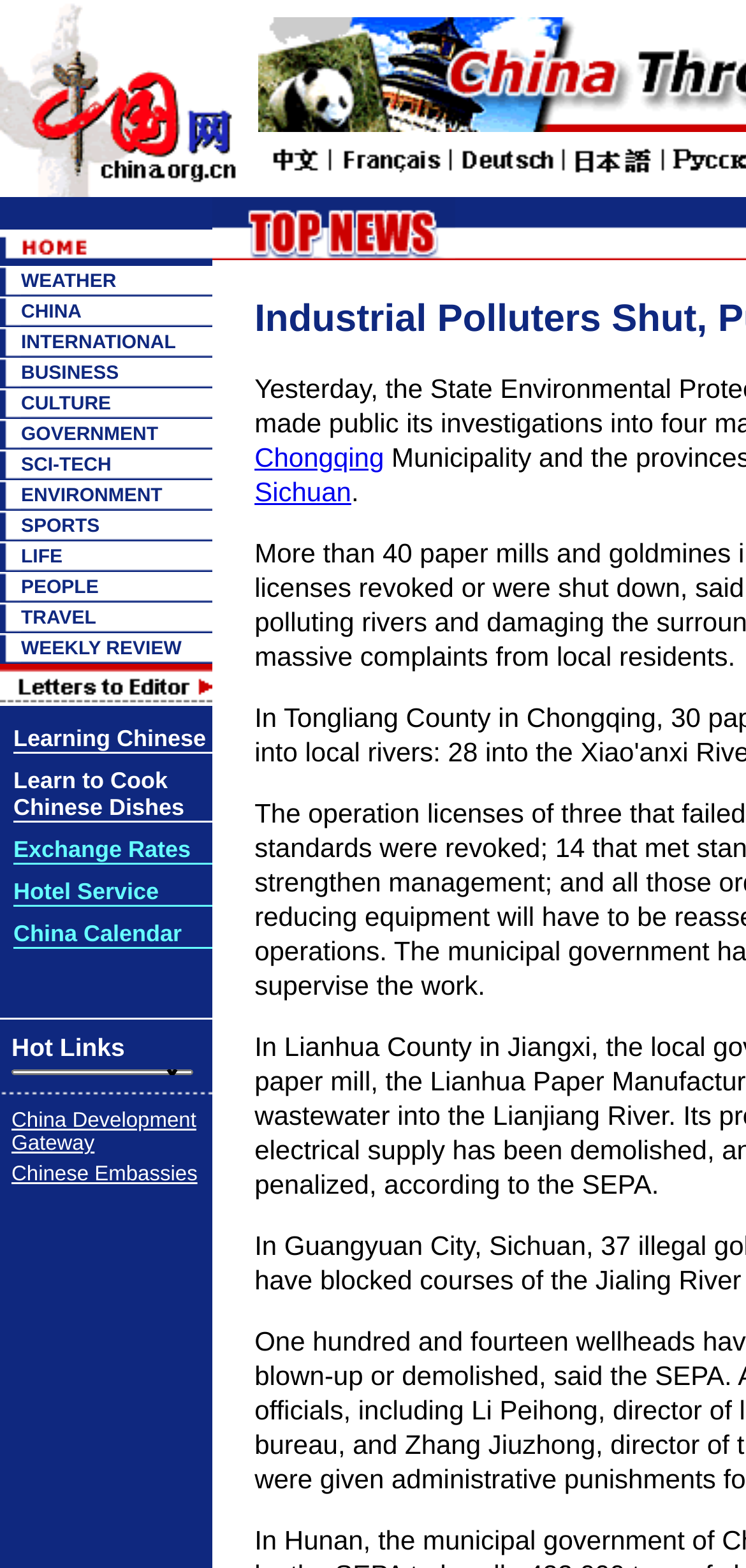Answer this question using a single word or a brief phrase:
What is the layout of the website?

Table-based